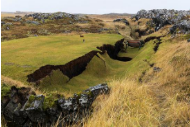Answer briefly with one word or phrase:
How many horses are in the image?

Two